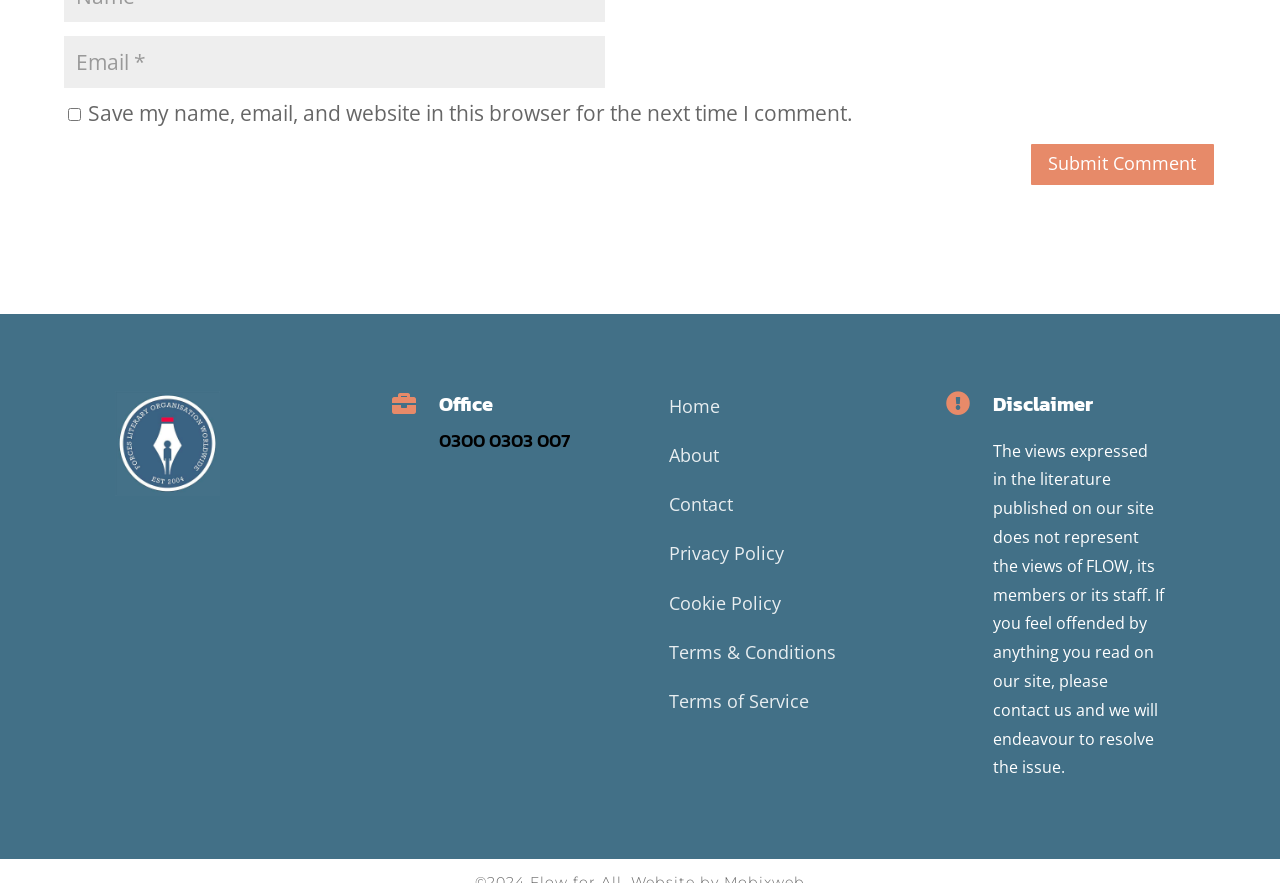Identify the bounding box coordinates of the area you need to click to perform the following instruction: "Read the disclaimer".

[0.776, 0.442, 0.91, 0.483]